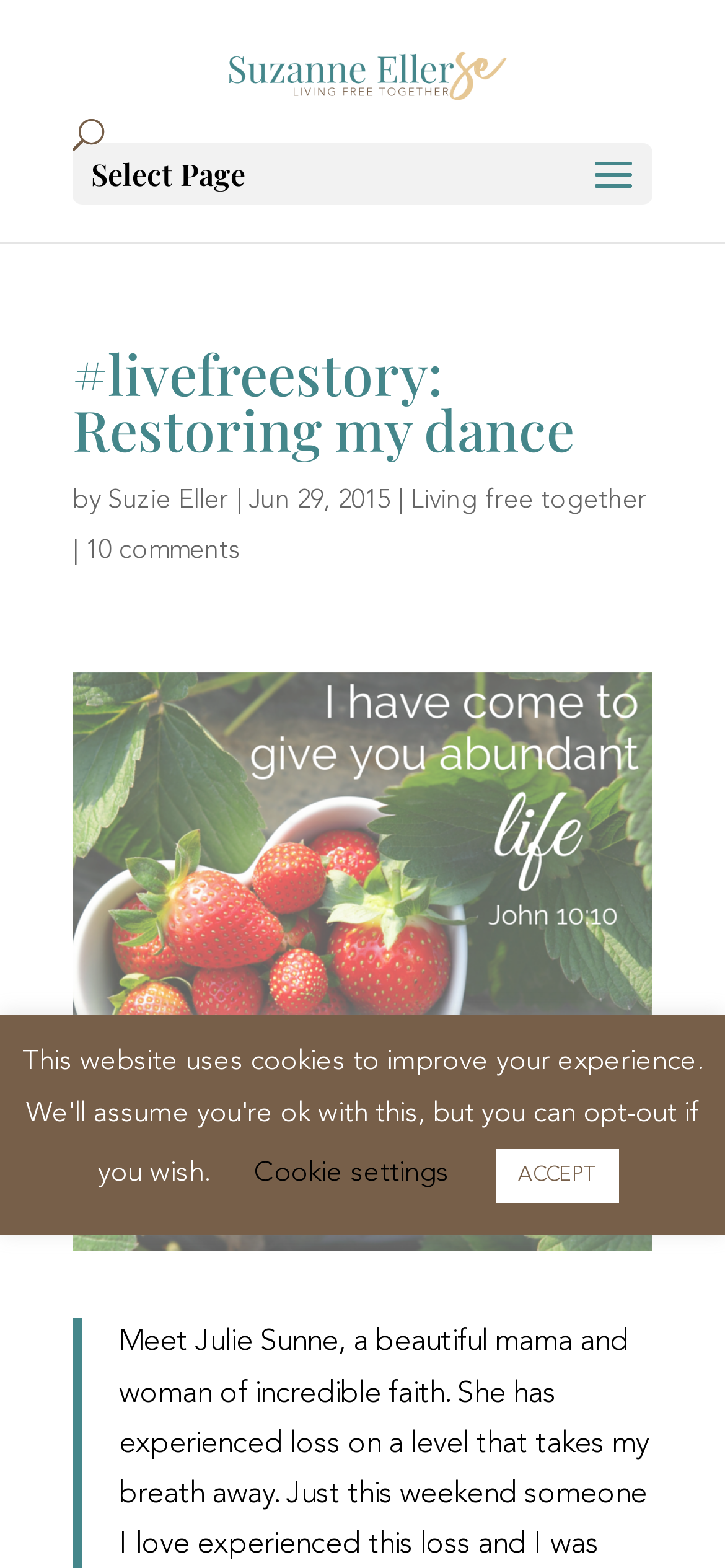Please determine the heading text of this webpage.

#livefreestory: Restoring my dance